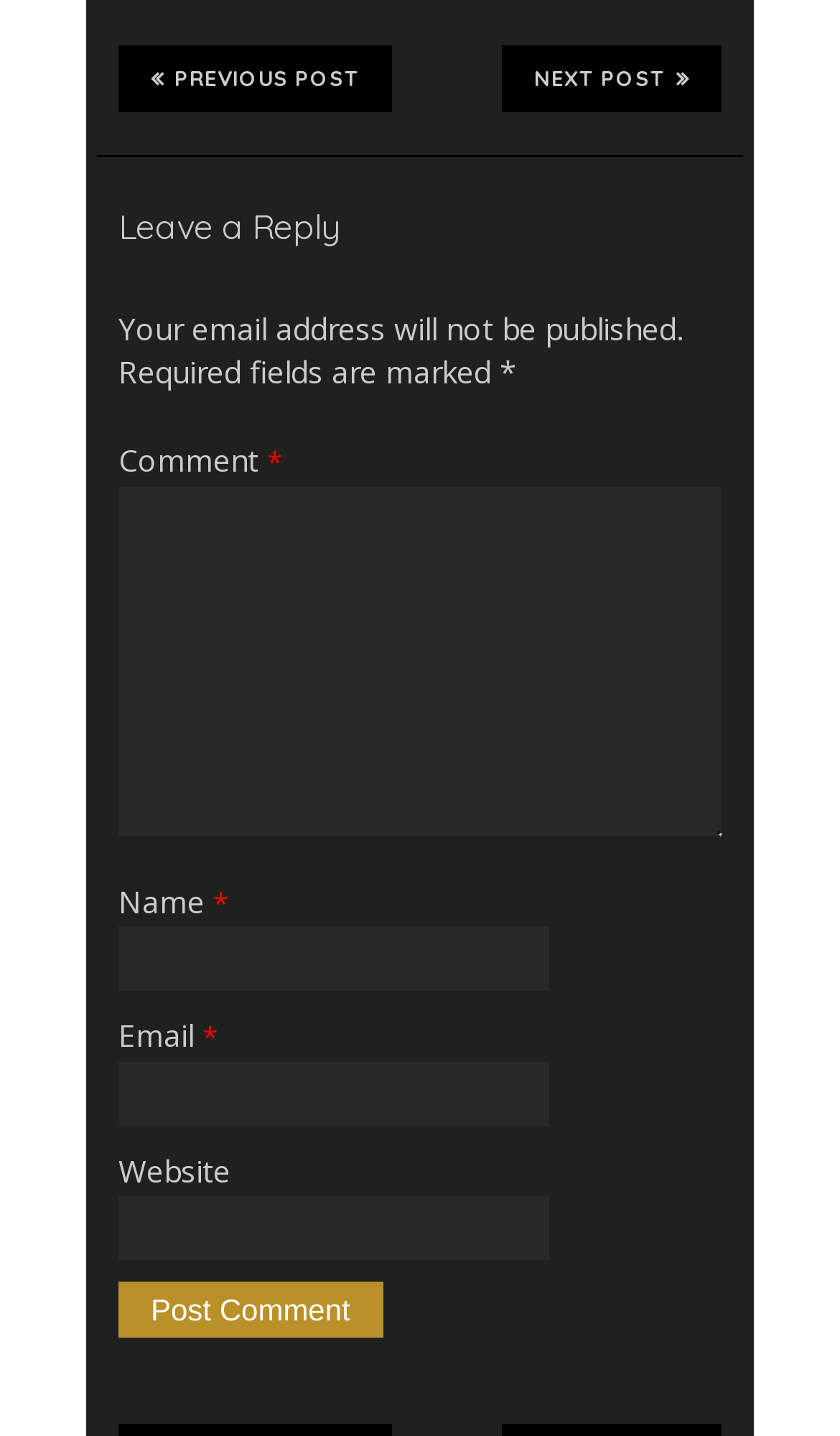How many required fields are there?
Please provide a detailed answer to the question.

I can see that there are three text boxes with an asterisk (*) symbol, which indicates that they are required fields. These fields are for comment, name, and email.